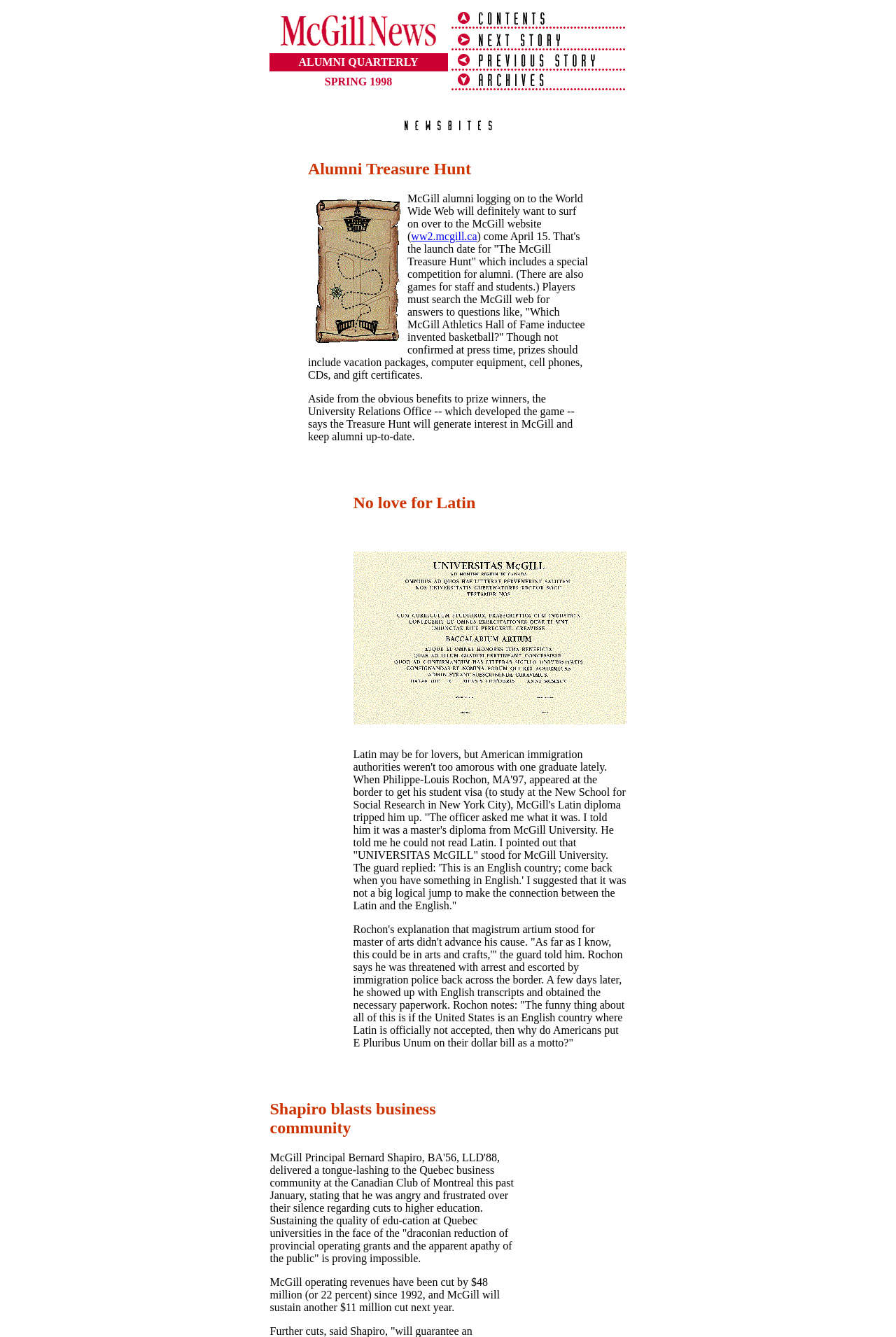Please determine the bounding box coordinates for the element with the description: "ww2.mcgill.ca".

[0.459, 0.172, 0.532, 0.181]